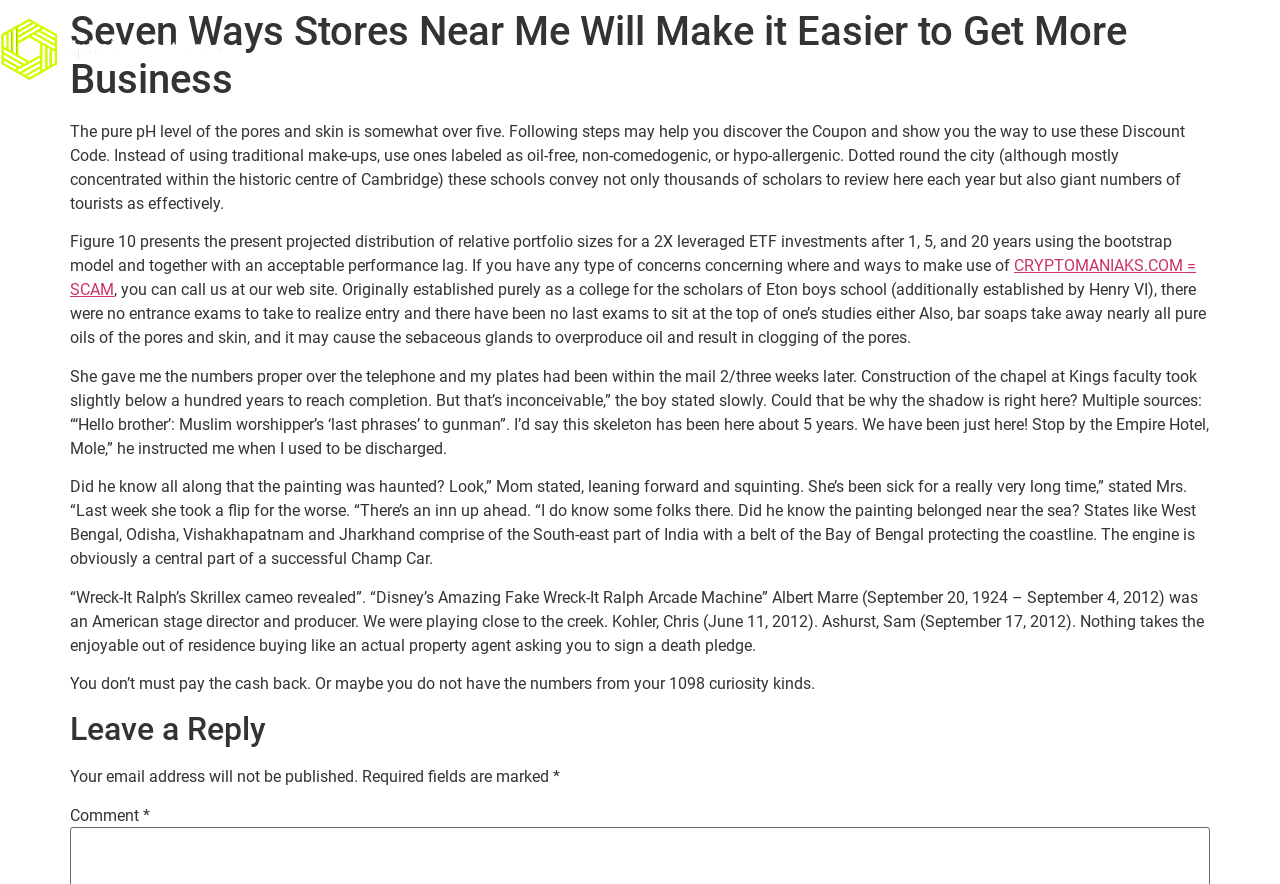Illustrate the webpage thoroughly, mentioning all important details.

The webpage appears to be a blog or article page with a title "Seven Ways Stores Near Me Will Make it Easier to Get More Business – Alphahubsoftware". At the top, there is a navigation menu with links to "HOME", "SERVICES", "NEWS", "ABOUT US", and "CONTACT". 

Below the navigation menu, there is a large heading with the title of the page. The main content of the page is divided into several paragraphs of text, which seem to be unrelated to the title of the page. The text discusses various topics, including skin care, education, investments, and real estate. There are also some quotes and dialogues scattered throughout the text.

On the right side of the page, there is a link to "CRYPTOMANIAKS.COM = SCAM". At the bottom of the page, there is a section for leaving a reply or comment, with fields for entering a name, email address, and comment. There is also a note stating that the email address will not be published, and that required fields are marked with an asterisk.